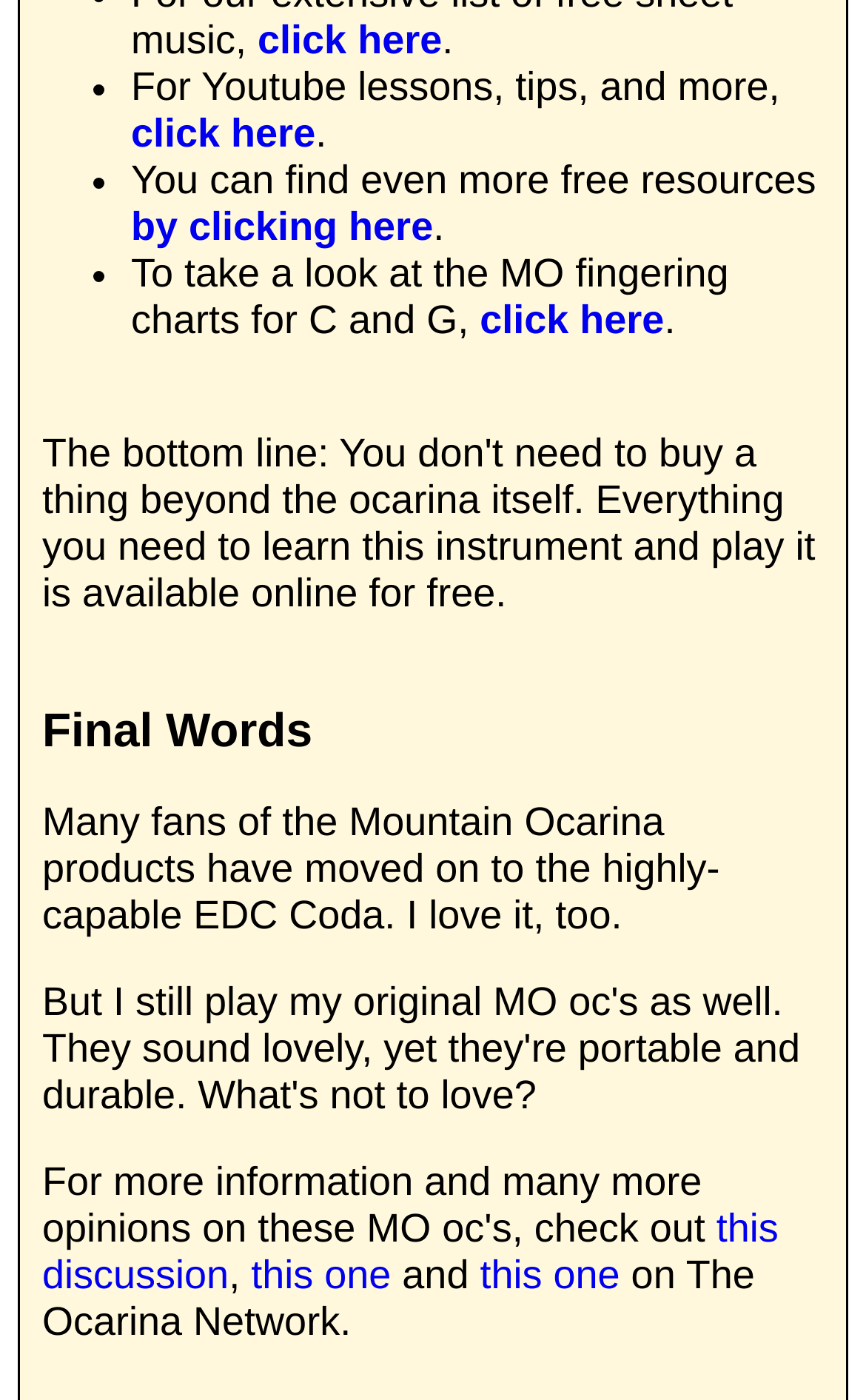How many links are there in the webpage? Based on the screenshot, please respond with a single word or phrase.

6